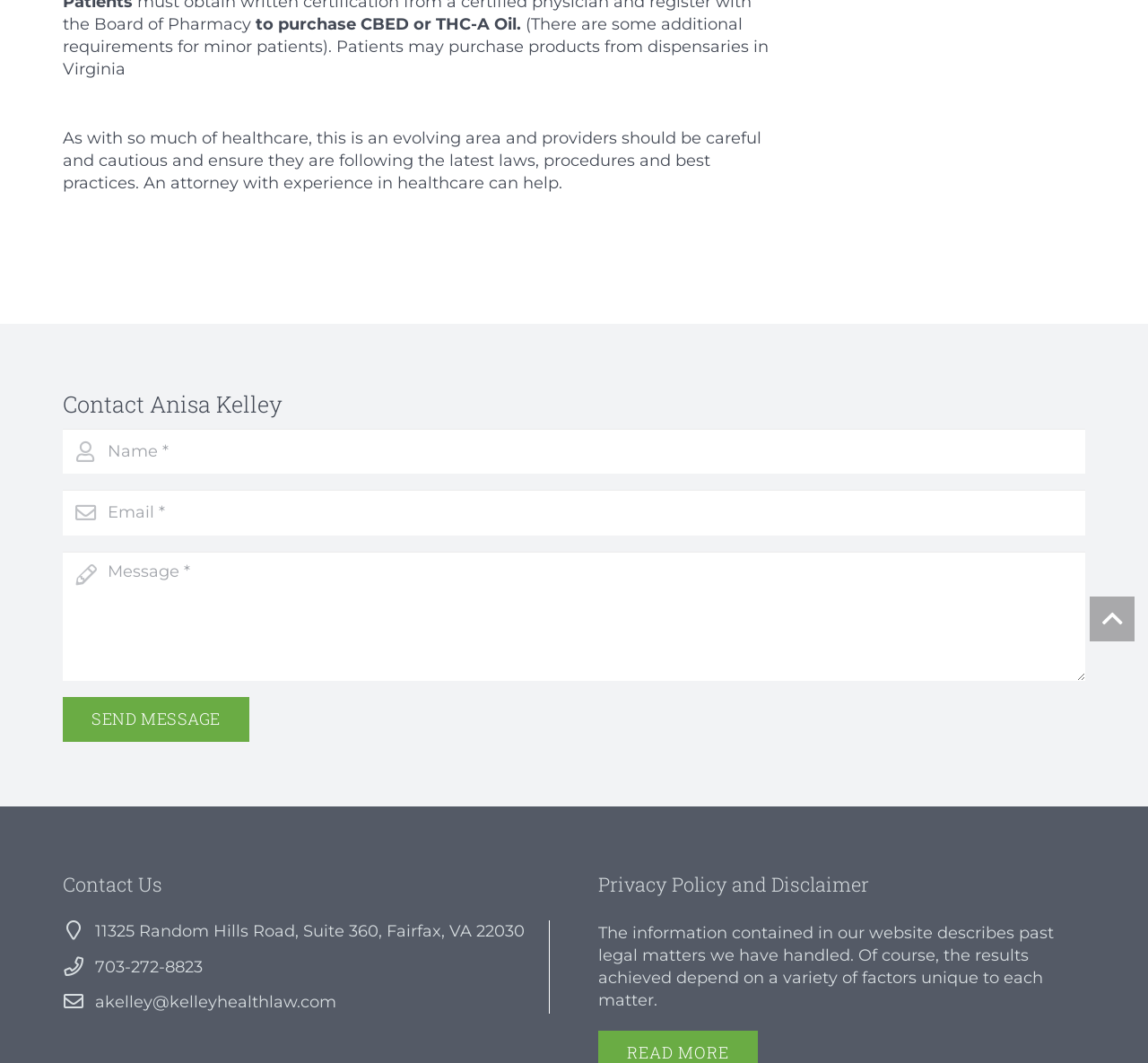Show the bounding box coordinates for the HTML element described as: "Send Message".

[0.055, 0.655, 0.217, 0.698]